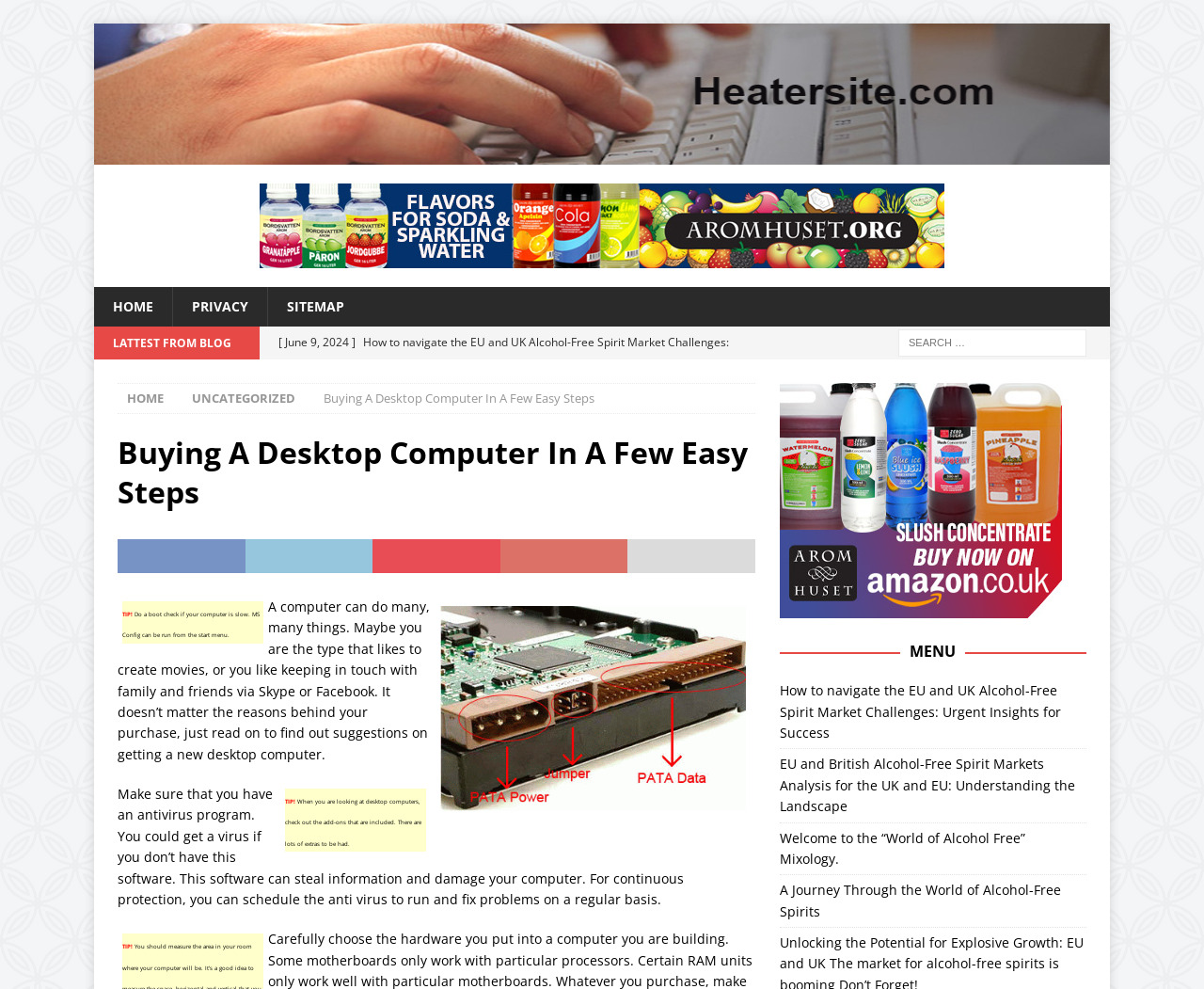Your task is to extract the text of the main heading from the webpage.

Buying A Desktop Computer In A Few Easy Steps